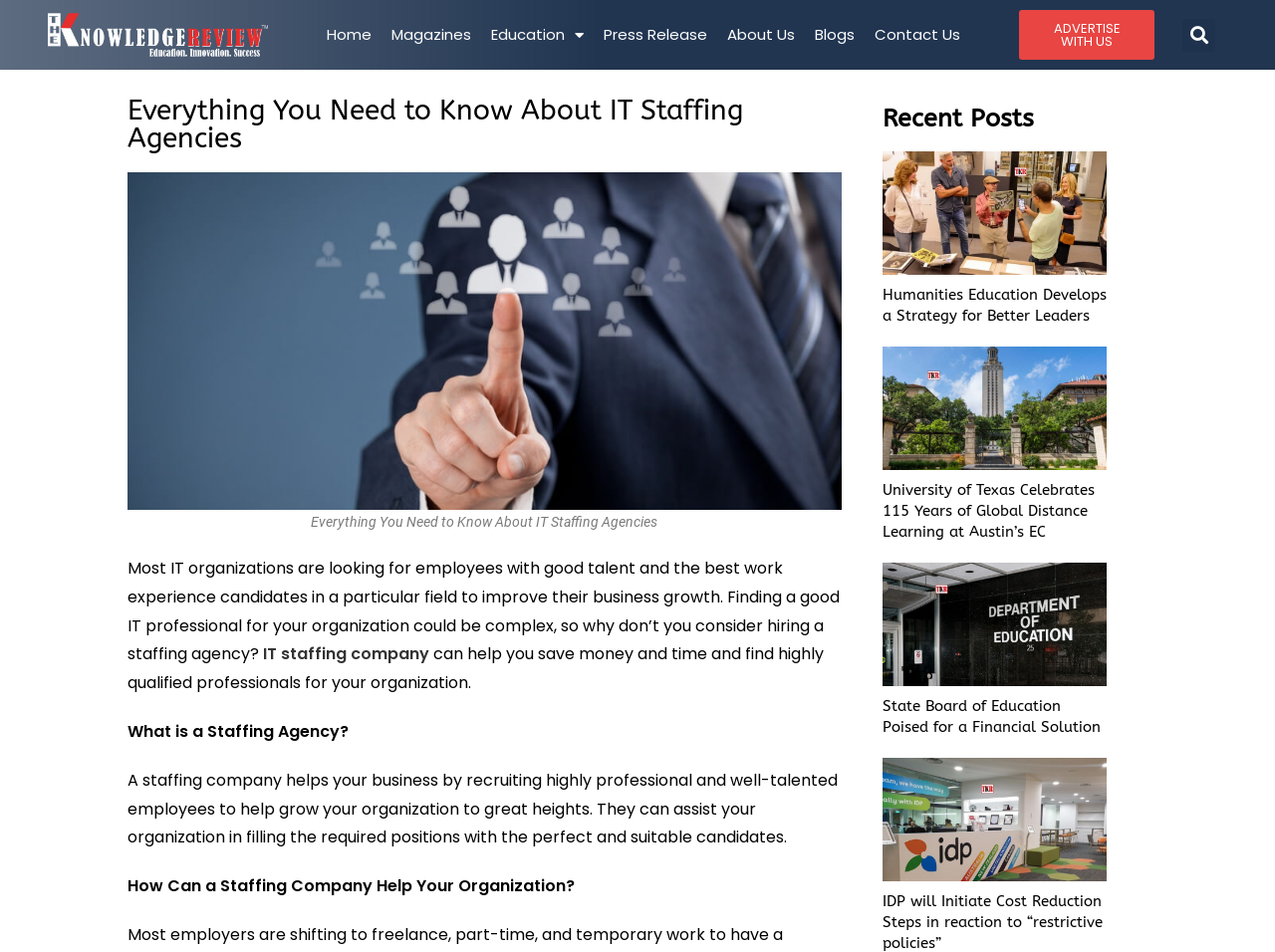Specify the bounding box coordinates of the region I need to click to perform the following instruction: "Check the 'Recent Posts'". The coordinates must be four float numbers in the range of 0 to 1, i.e., [left, top, right, bottom].

[0.692, 0.111, 0.868, 0.138]